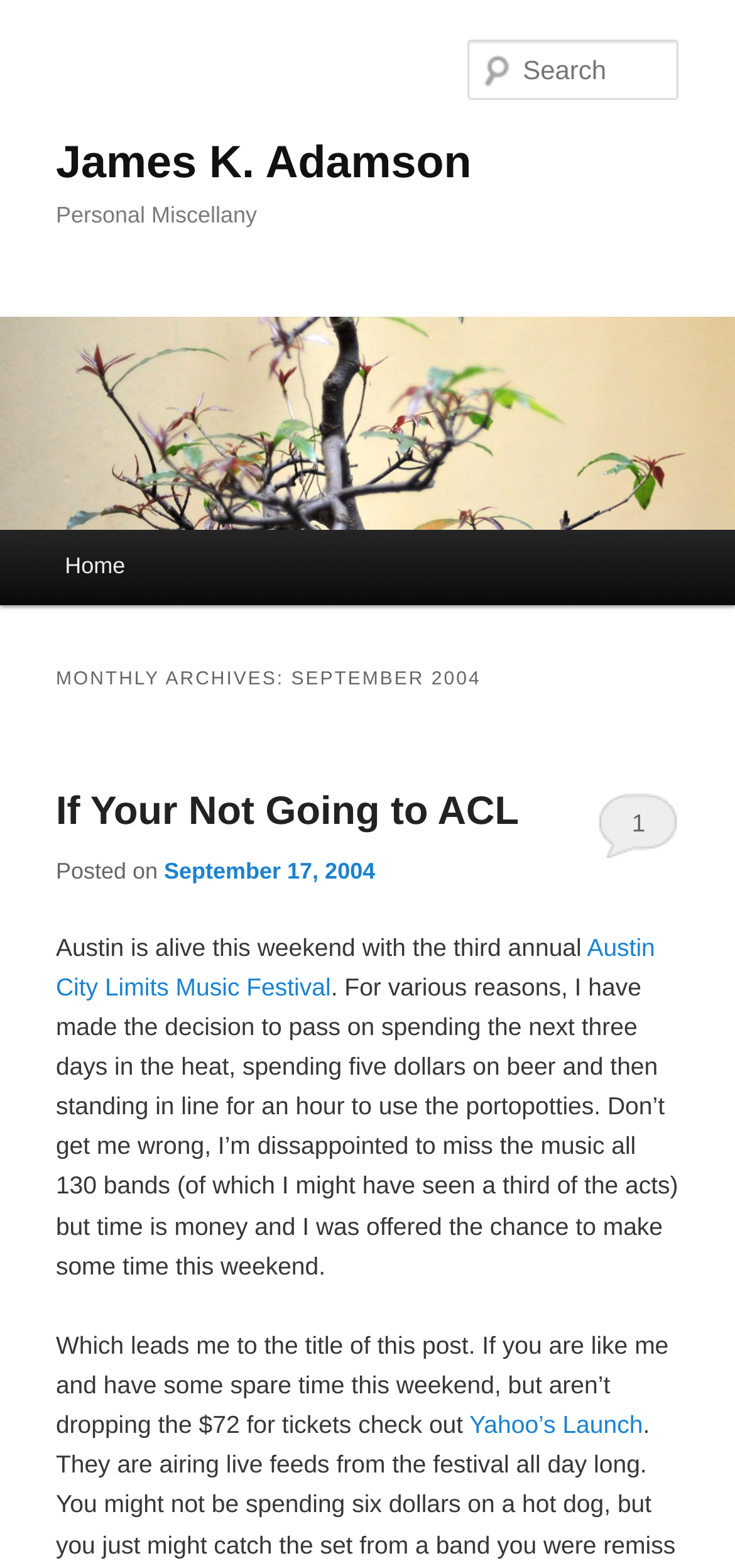Provide a single word or phrase answer to the question: 
What is the purpose of the search box?

To search the website